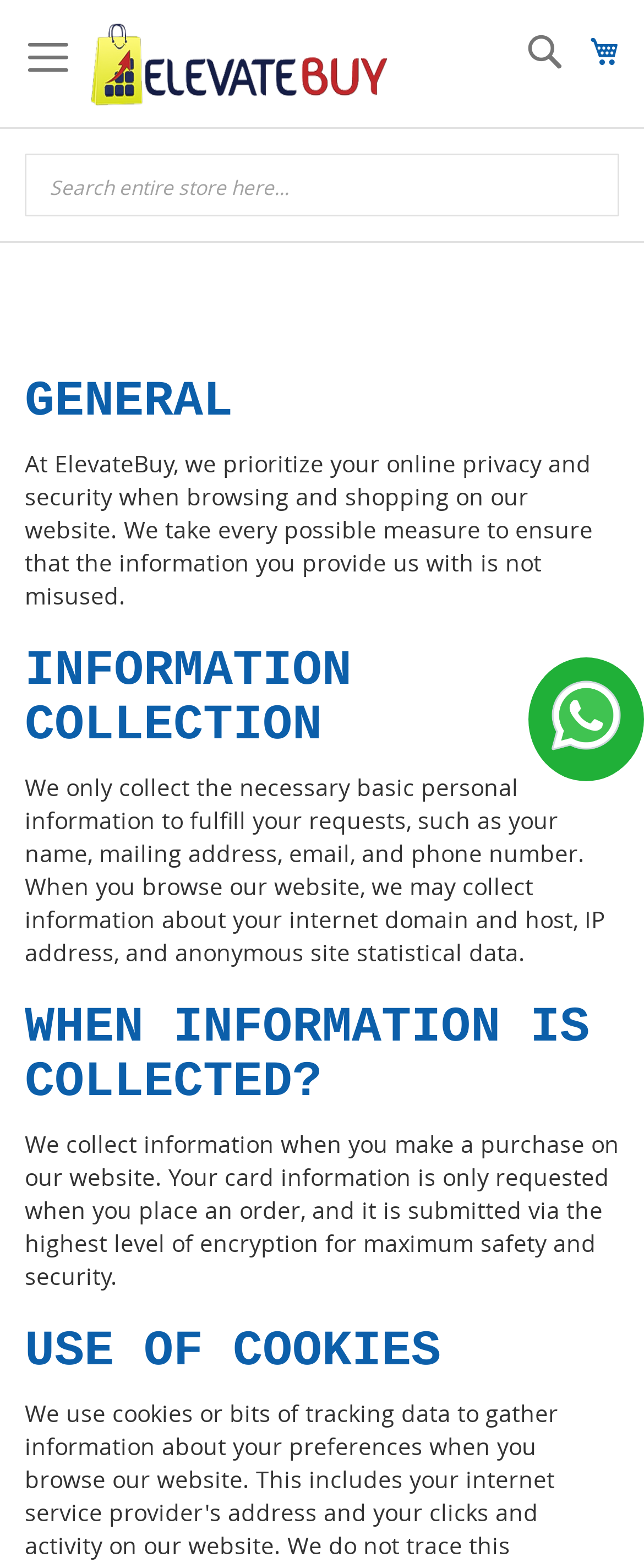Offer a detailed account of what is visible on the webpage.

The webpage is about the privacy policy of ElevateBuy. At the top, there are two links, one on the left and one on the right, with the latter being an icon. Below these links, there is a search box with a magnifying glass icon. 

The main content of the page is divided into sections, each with a heading. The first section is titled "GENERAL" and provides an introduction to ElevateBuy's commitment to online privacy and security. 

Below the "GENERAL" section, there is a section titled "INFORMATION COLLECTION" that explains the types of personal information collected by ElevateBuy, such as name, mailing address, email, and phone number. 

The next section, "WHEN INFORMATION IS COLLECTED?", describes when this information is collected, specifically when making a purchase on the website. 

Finally, there is a section titled "USE OF COOKIES" that discusses the use of cookies on the website. 

On the right side of the page, near the middle, there is a "WA button" with a corresponding image.